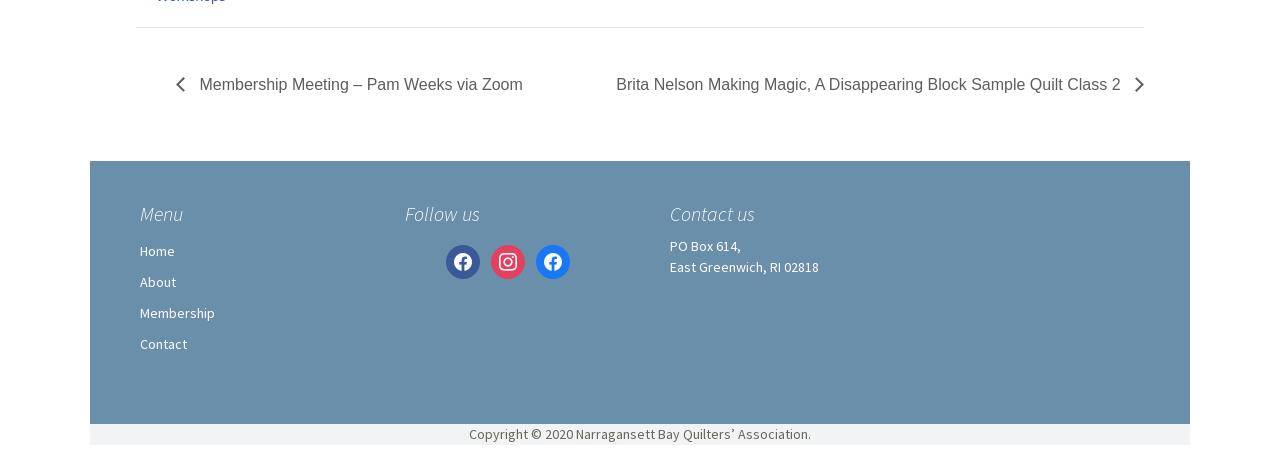Find the bounding box coordinates of the clickable element required to execute the following instruction: "Follow us on Facebook". Provide the coordinates as four float numbers between 0 and 1, i.e., [left, top, right, bottom].

[0.348, 0.536, 0.375, 0.574]